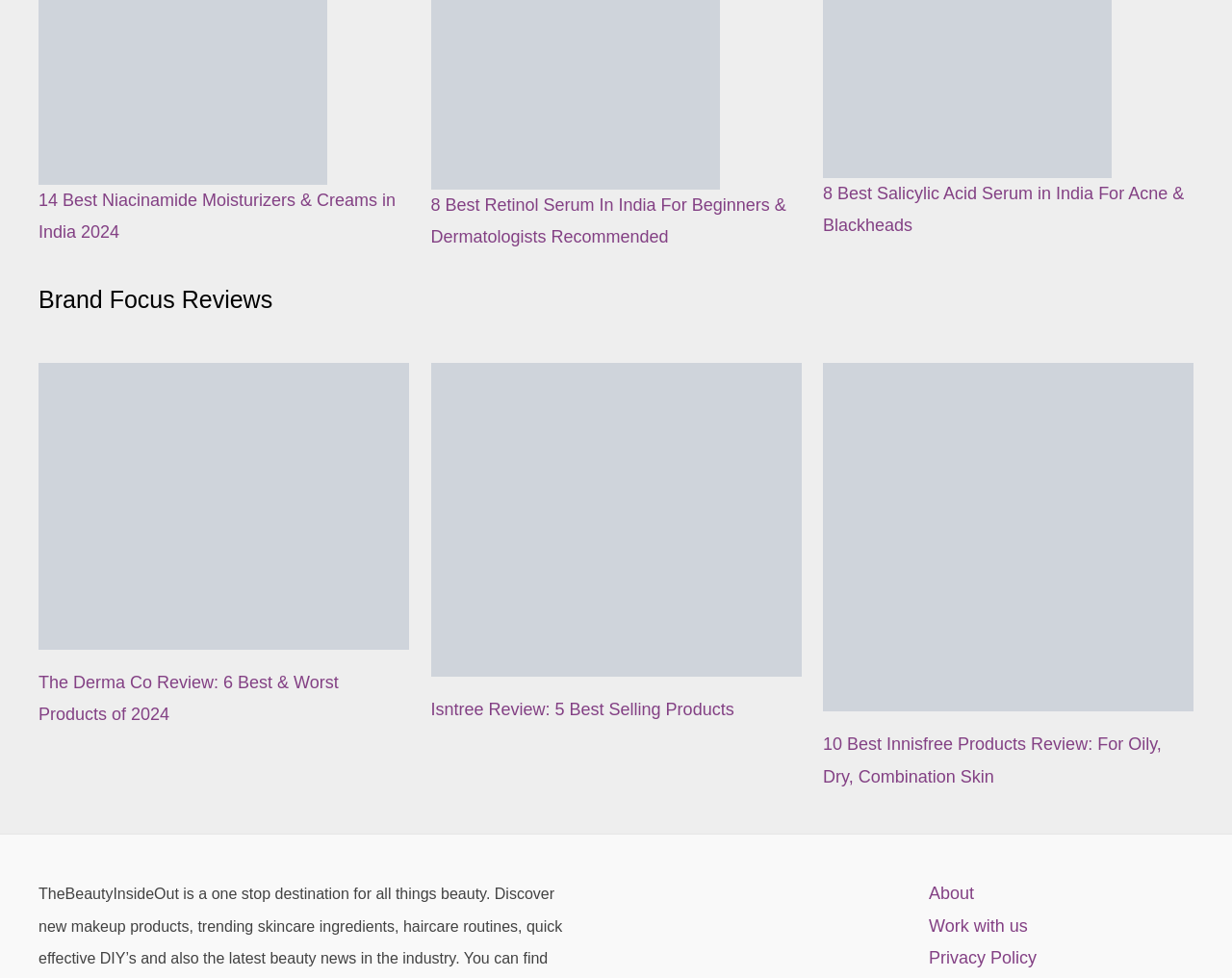Locate the bounding box coordinates of the area to click to fulfill this instruction: "Read about the 8 best salicylic acid serums in India for acne and blackheads". The bounding box should be presented as four float numbers between 0 and 1, in the order [left, top, right, bottom].

[0.668, 0.188, 0.961, 0.241]